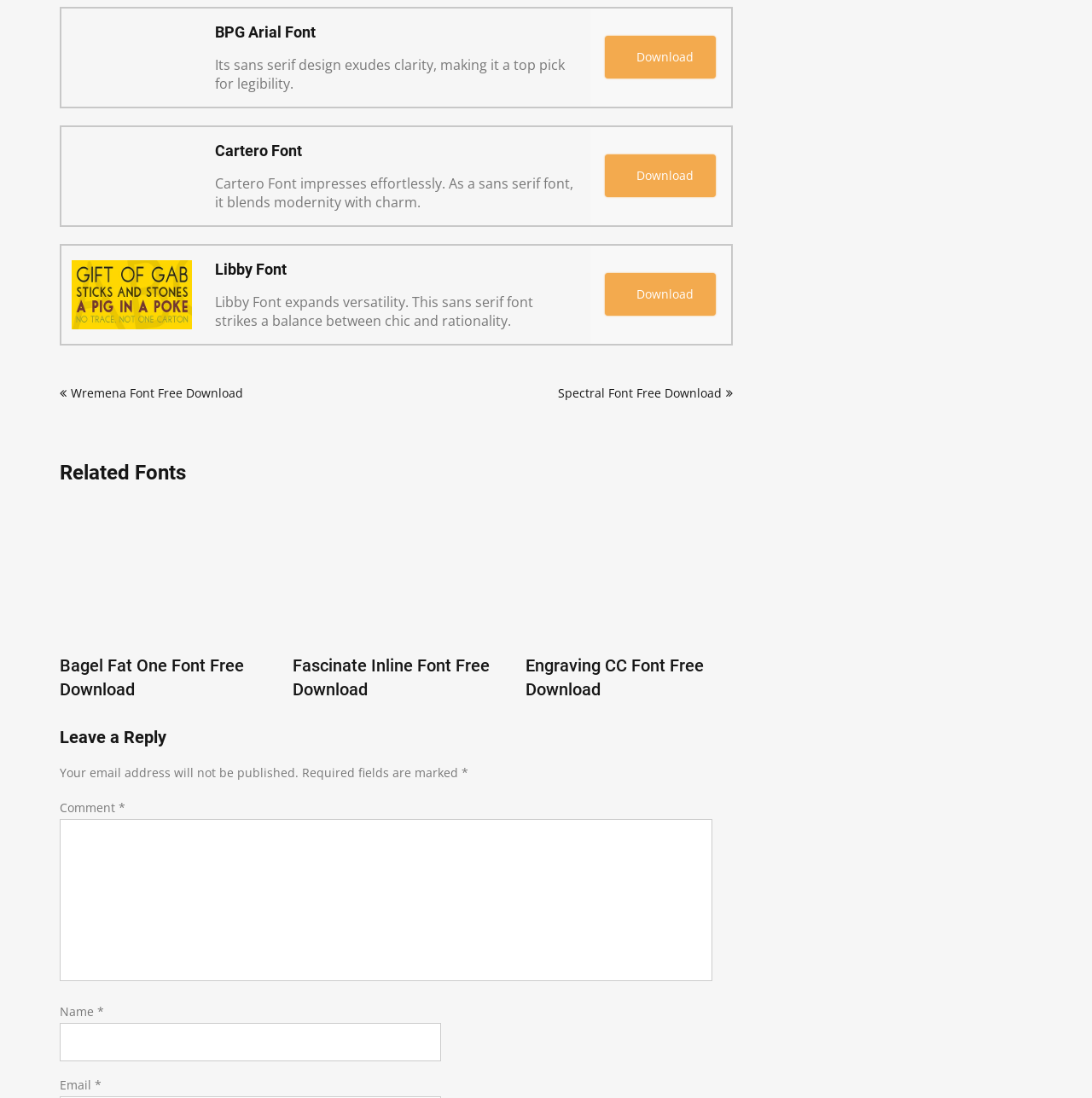Based on the description "Download", find the bounding box of the specified UI element.

[0.554, 0.141, 0.656, 0.18]